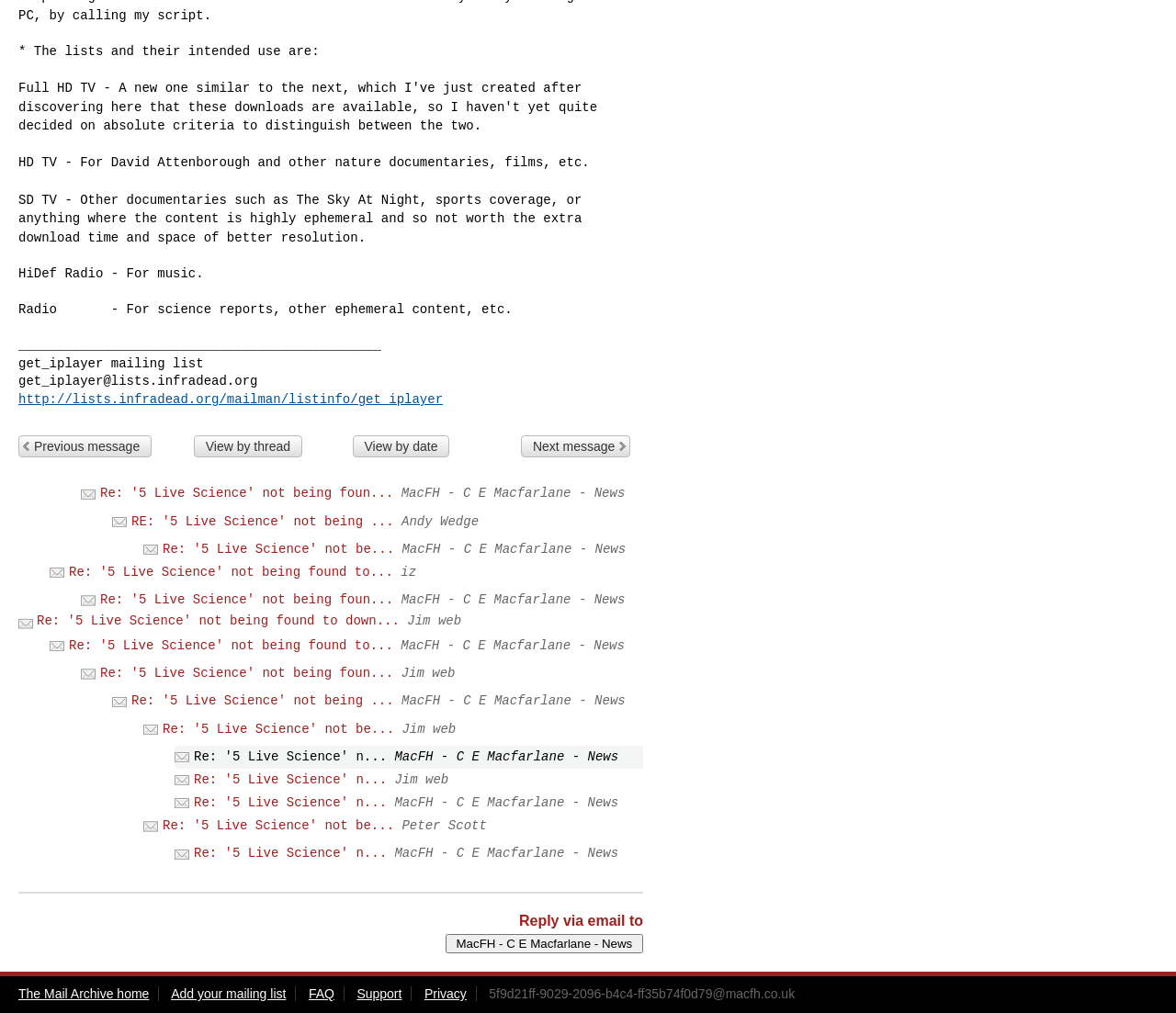What is the topic of discussion in the mailing list archive?
Please provide a comprehensive answer based on the information in the image.

Based on the webpage, the topic of discussion in the mailing list archive appears to be related to the get_iplayer tool, as indicated by the presence of messages and replies with subjects such as 'Re: '5 Live Science' not being found to...' and 'Re: '5 Live Science' not being...'.